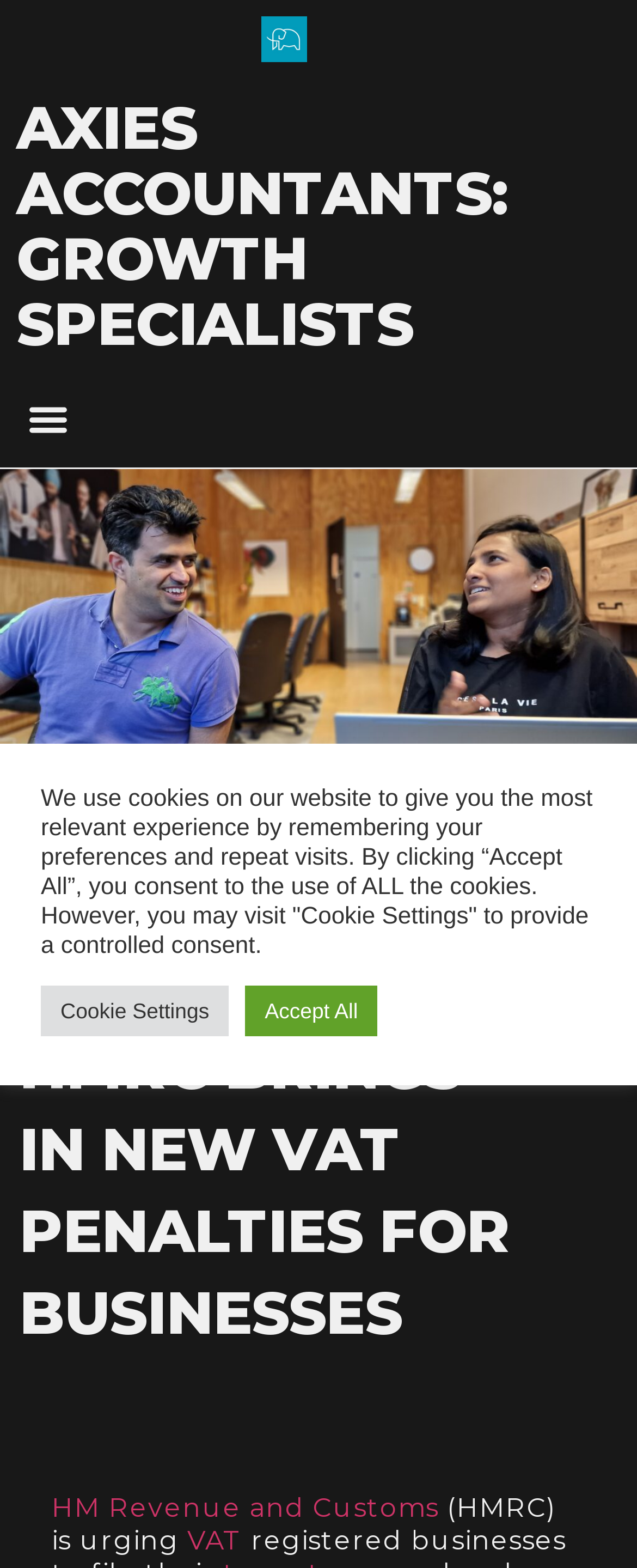Identify the bounding box coordinates of the element to click to follow this instruction: 'View HMRC information'. Ensure the coordinates are four float values between 0 and 1, provided as [left, top, right, bottom].

[0.081, 0.951, 0.689, 0.971]